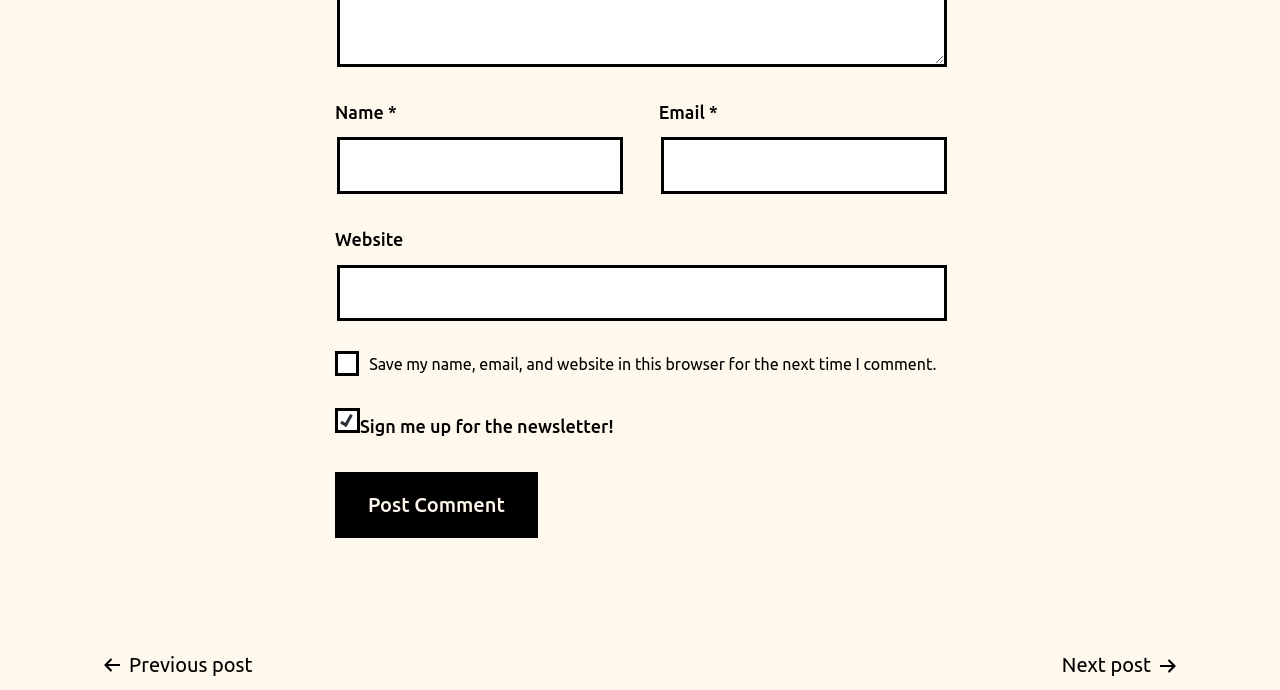What is the purpose of the 'Name' field?
Kindly give a detailed and elaborate answer to the question.

The 'Name' field is a required textbox that allows users to input their name, likely for identification or authentication purposes, as it is a common practice in online forms and comment sections.